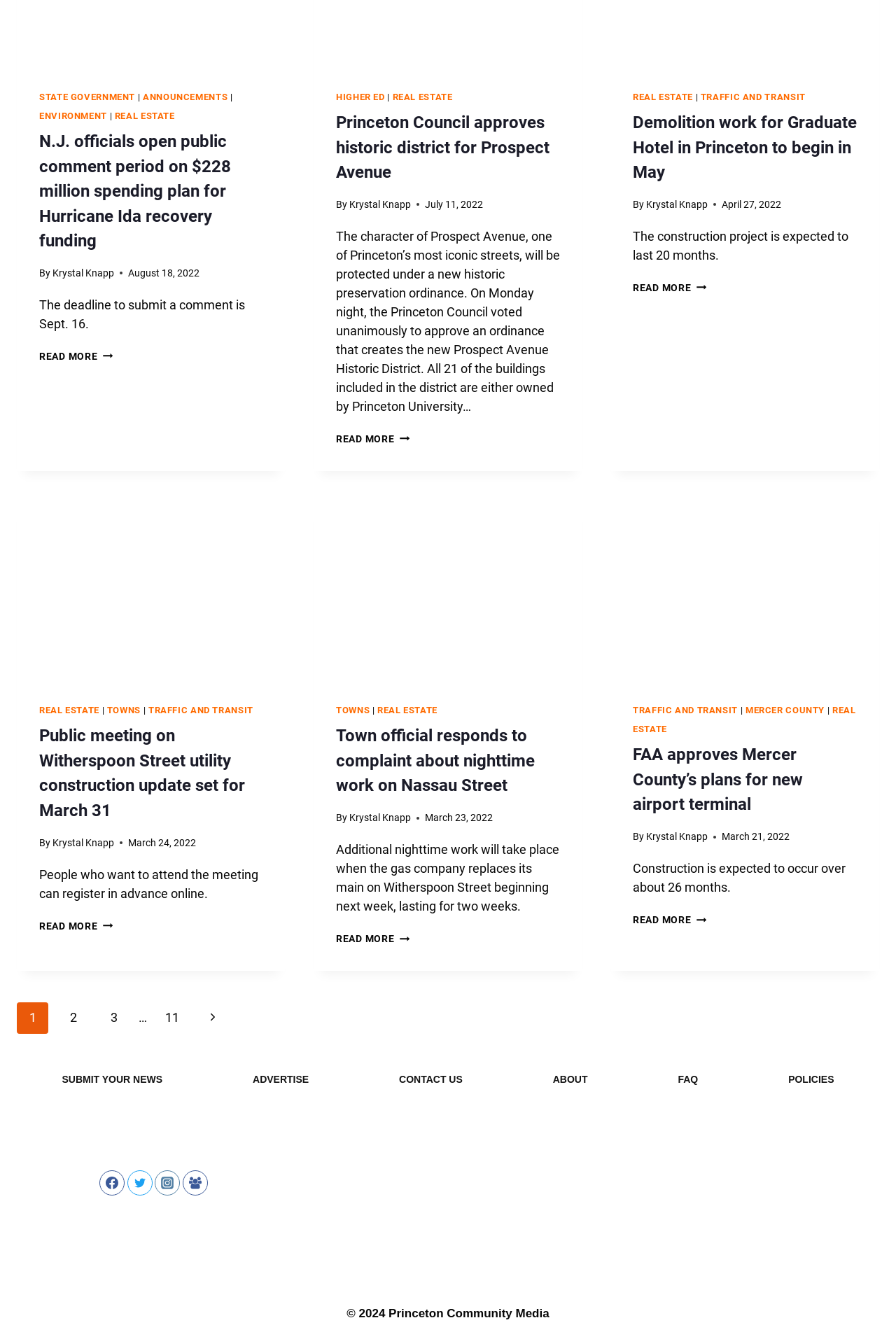Using the element description provided, determine the bounding box coordinates in the format (top-left x, top-left y, bottom-right x, bottom-right y). Ensure that all values are floating point numbers between 0 and 1. Element description: About

[0.611, 0.806, 0.661, 0.824]